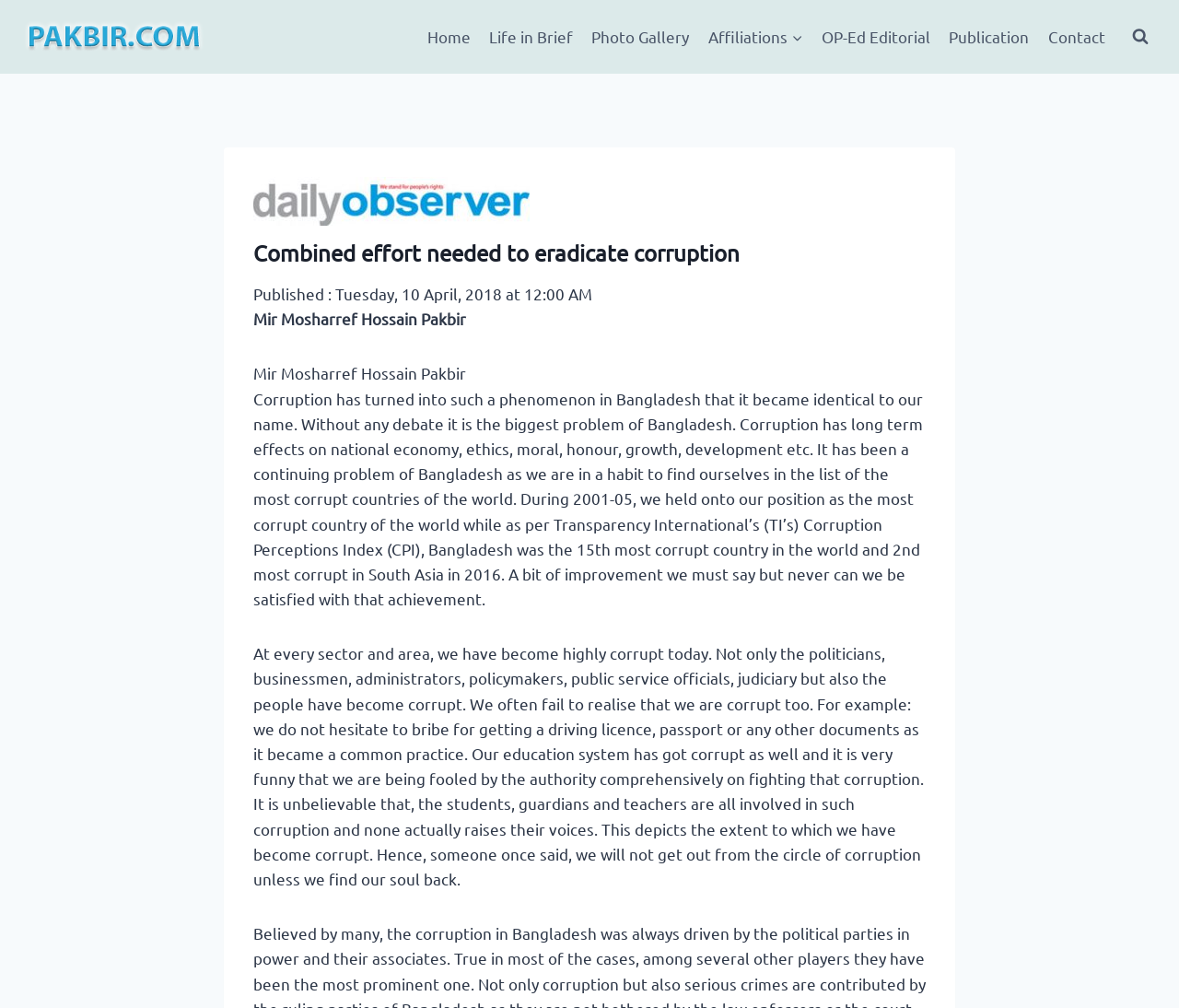Summarize the webpage with intricate details.

The webpage is about an article titled "Combined effort needed to eradicate corruption". At the top-left corner, there is a small link. Below it, a primary navigation menu spans across the top of the page, containing 8 links: "Home", "Life in Brief", "Photo Gallery", "Affiliations", "OP-Ed Editorial", "Publication", and "Contact". The "Affiliations" link has a child menu button next to it.

On the right side of the top navigation menu, there is a "View Search Form" button. When expanded, it reveals a search form with a heading and a link. Below the search form, there is a main article section. The article title "Combined effort needed to eradicate corruption" is displayed prominently, followed by the publication date and author's name. The article itself is a lengthy text discussing the issue of corruption in Bangladesh, its effects on the economy and society, and the need for collective effort to eradicate it. The text is divided into two paragraphs, with the second paragraph describing the pervasiveness of corruption in various sectors, including education.